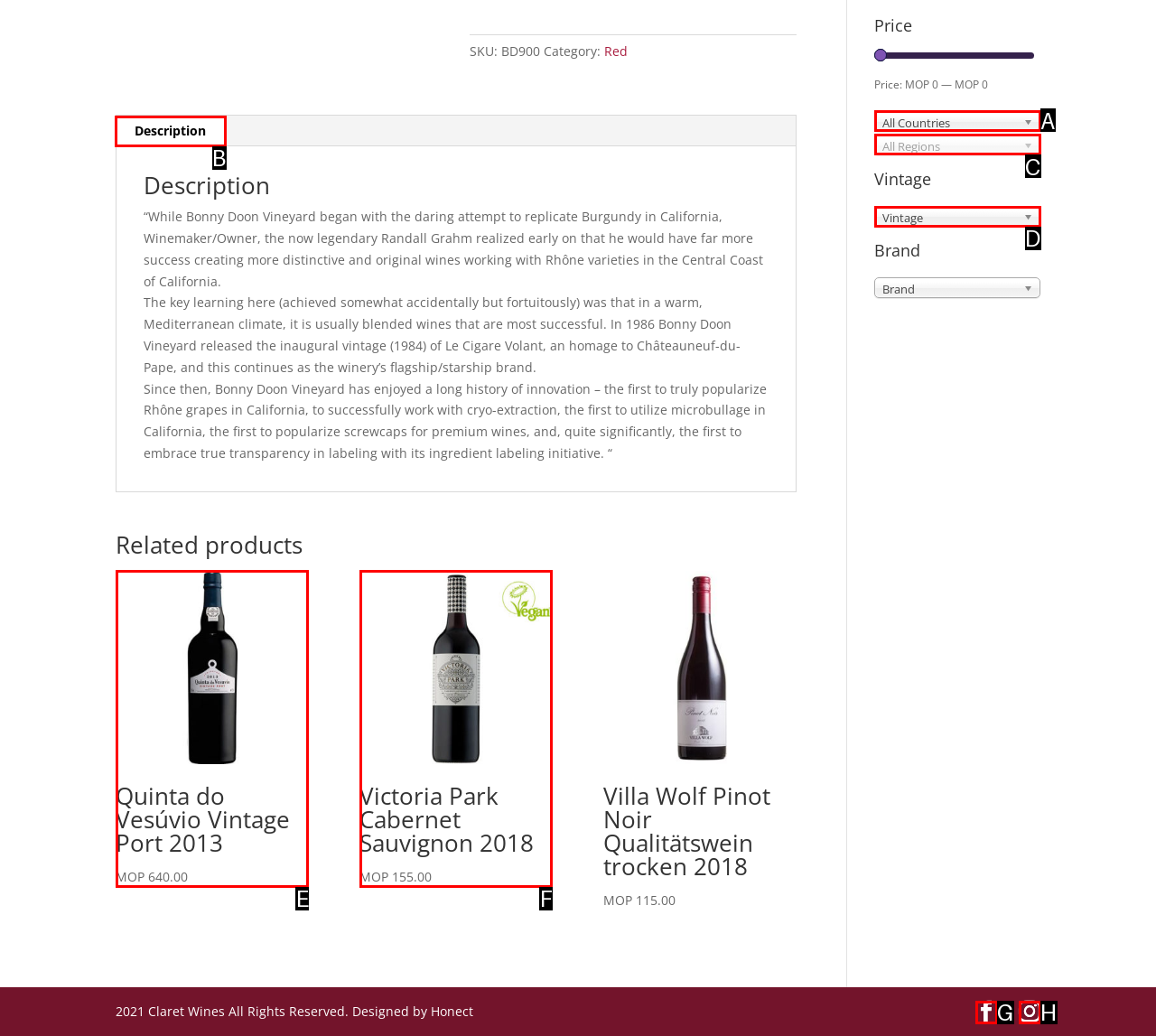Identify the letter corresponding to the UI element that matches this description: All Countries
Answer using only the letter from the provided options.

A